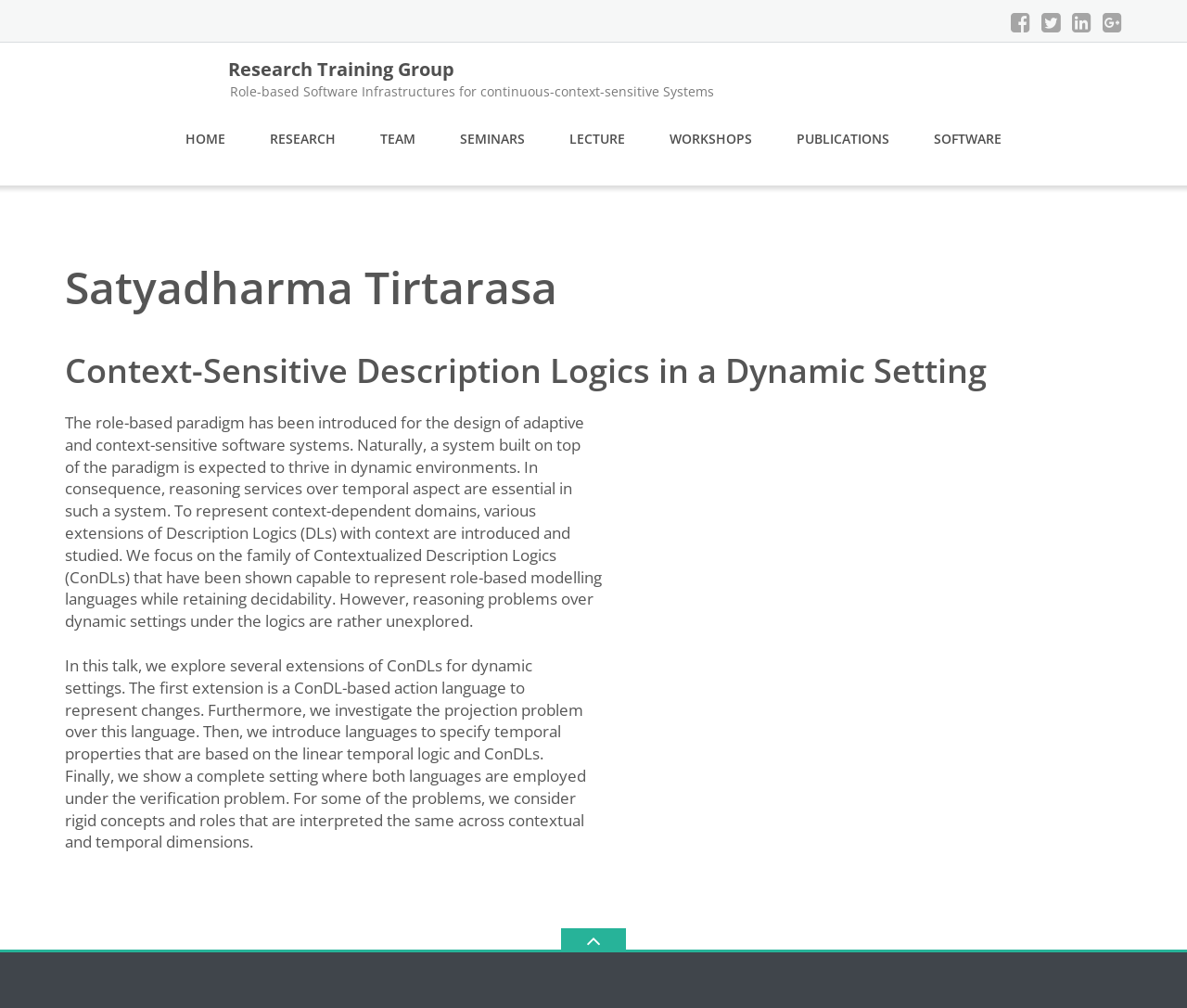What is the name of the research training group?
Please respond to the question with a detailed and well-explained answer.

The name of the research training group can be found in the heading element at the top of the webpage, which reads 'Satyadharma Tirtarasa'.